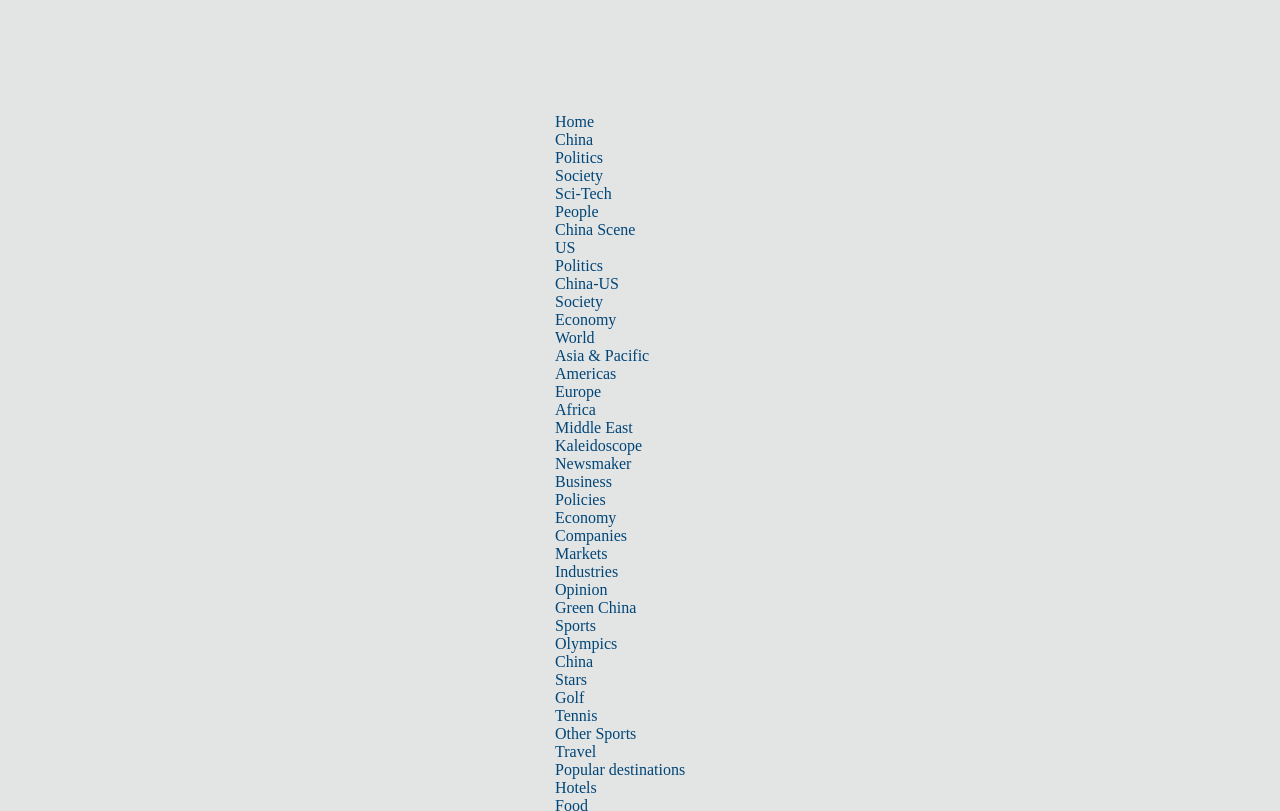Can you find the bounding box coordinates for the element that needs to be clicked to execute this instruction: "Click on the 'How to travel by ferry cheap' article"? The coordinates should be given as four float numbers between 0 and 1, i.e., [left, top, right, bottom].

None